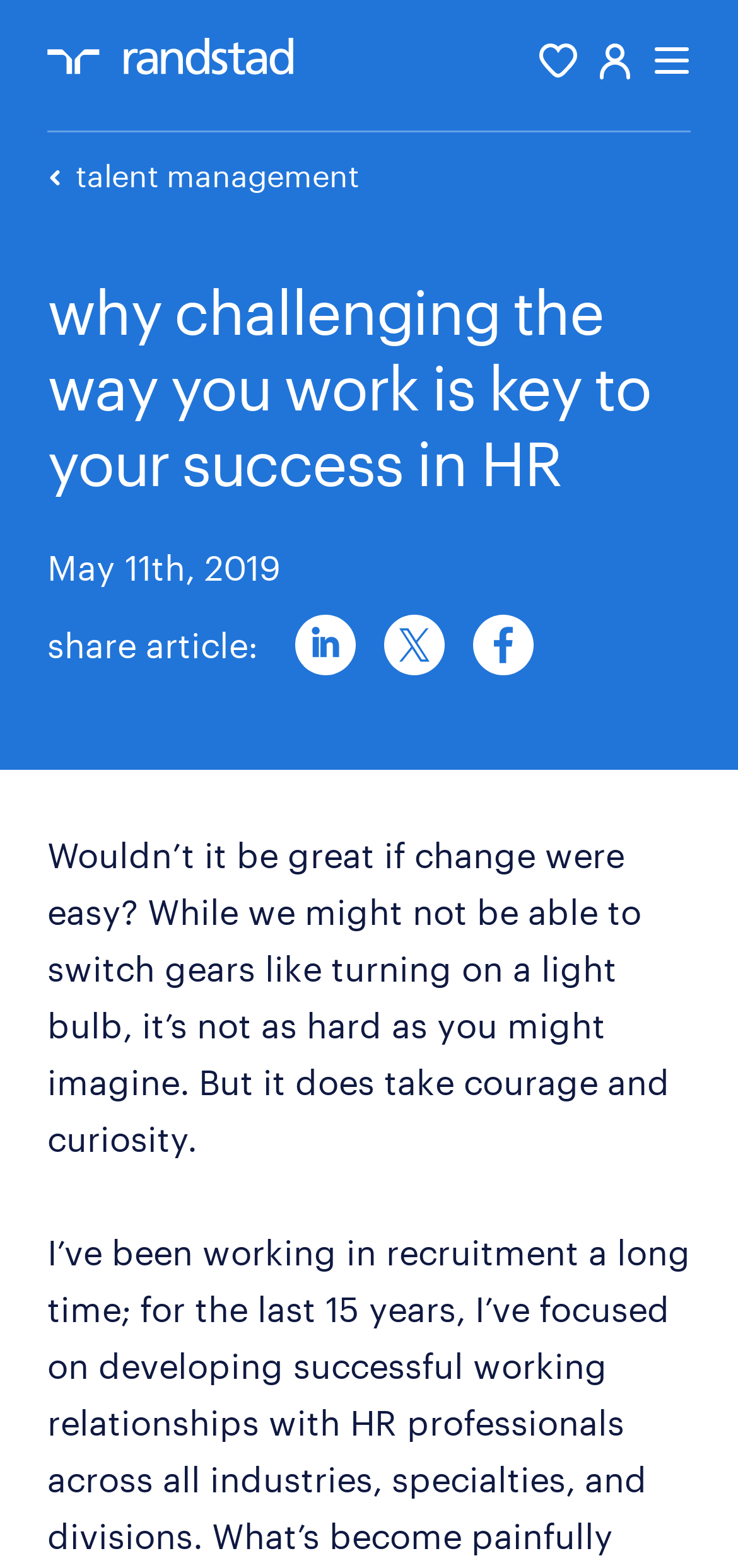Examine the image and give a thorough answer to the following question:
What is the name of the company in the logo?

The logo is located at the top left corner of the webpage, and it is an image with the text 'randstad' inside it, indicating that the company name is Randstad.